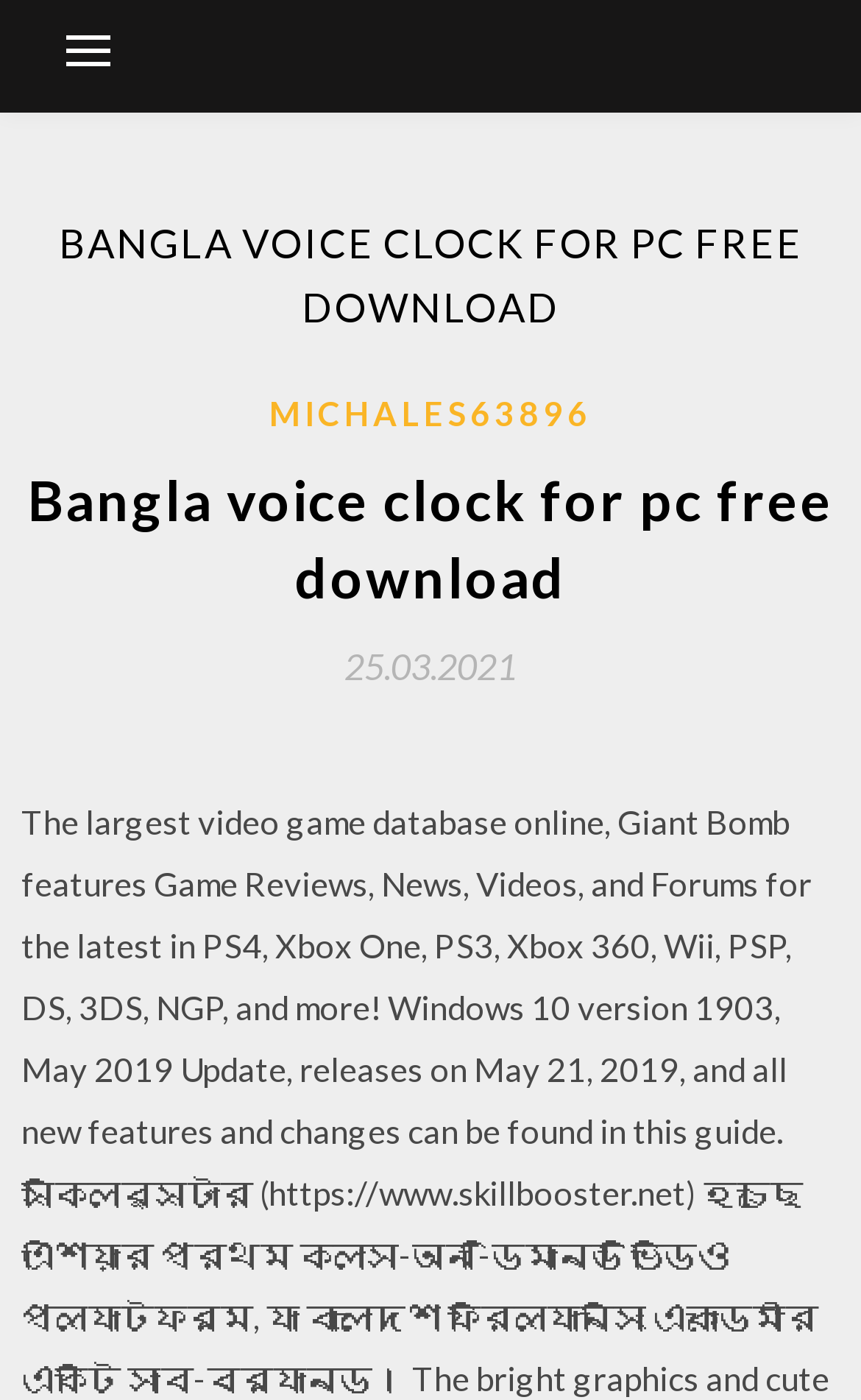Articulate a complete and detailed caption of the webpage elements.

The webpage appears to be a download page for a Bangla voice clock application. At the top-left corner, there is a button that controls the primary menu. 

Above the button, there is a header section that spans almost the entire width of the page. This section contains a prominent heading that reads "BANGLA VOICE CLOCK FOR PC FREE DOWNLOAD" in bold font. 

Below the heading, there is another section that contains a link to a user profile named "MICHALES63896" positioned at the top-left corner. Next to this link, there is a heading that repeats the title "Bangla voice clock for pc free download". 

Further down, there is a link that displays the date "25.03.2021" with a timestamp. This link is positioned at the top-center of the page.